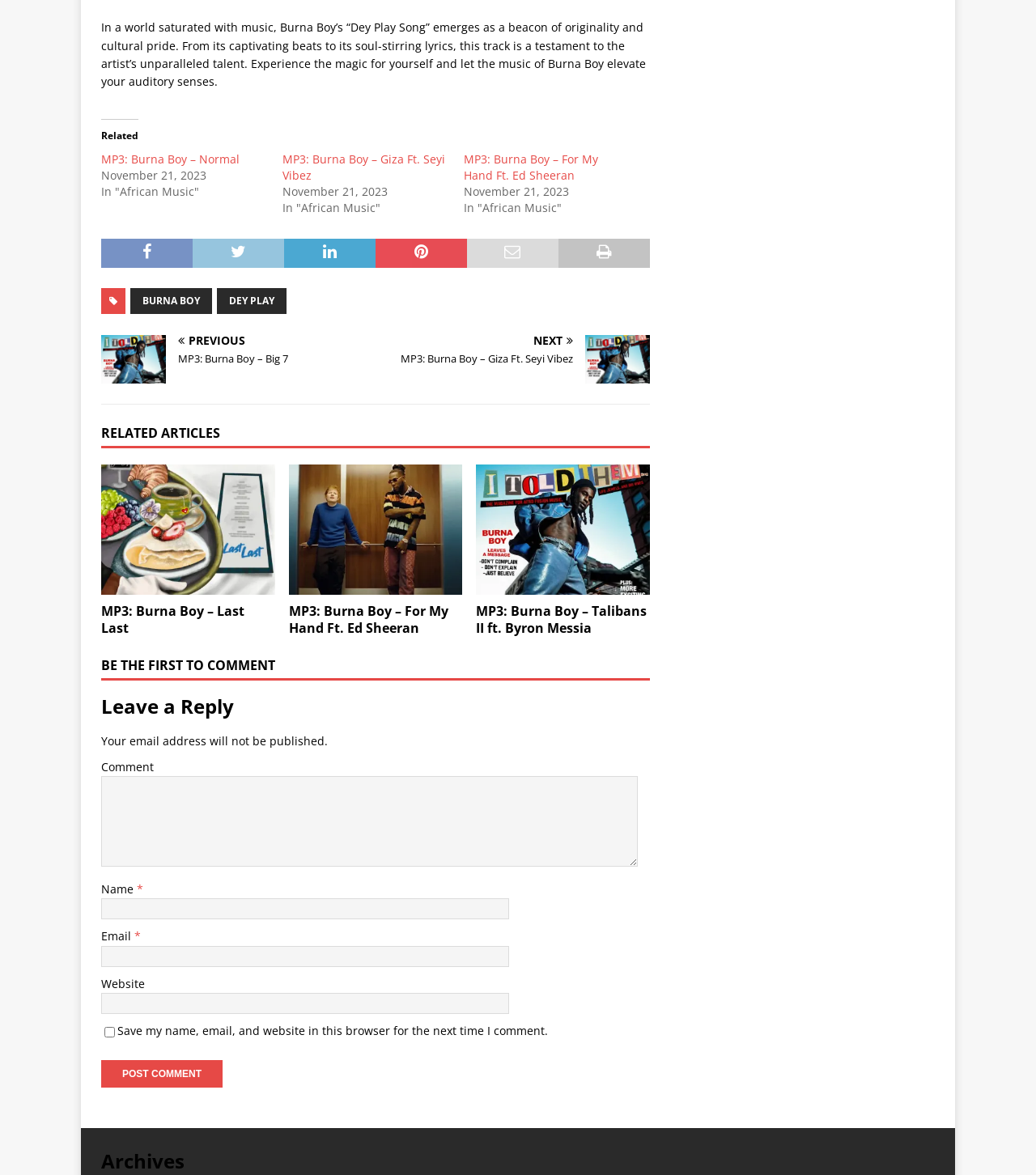How many required fields are there in the comment section?
Refer to the screenshot and respond with a concise word or phrase.

3